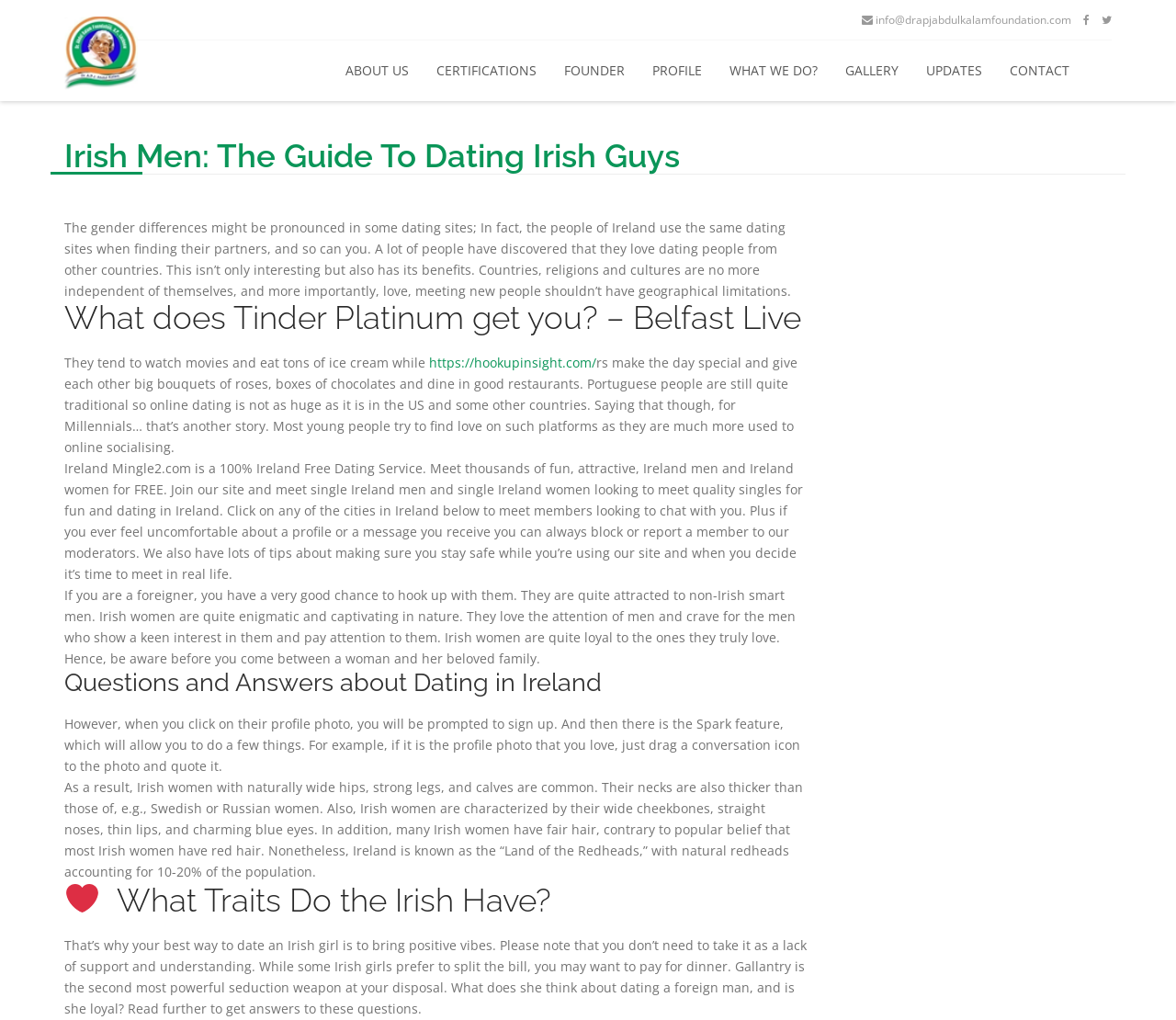Please specify the bounding box coordinates of the clickable section necessary to execute the following command: "Click the 'ABOUT US' link".

[0.282, 0.041, 0.359, 0.098]